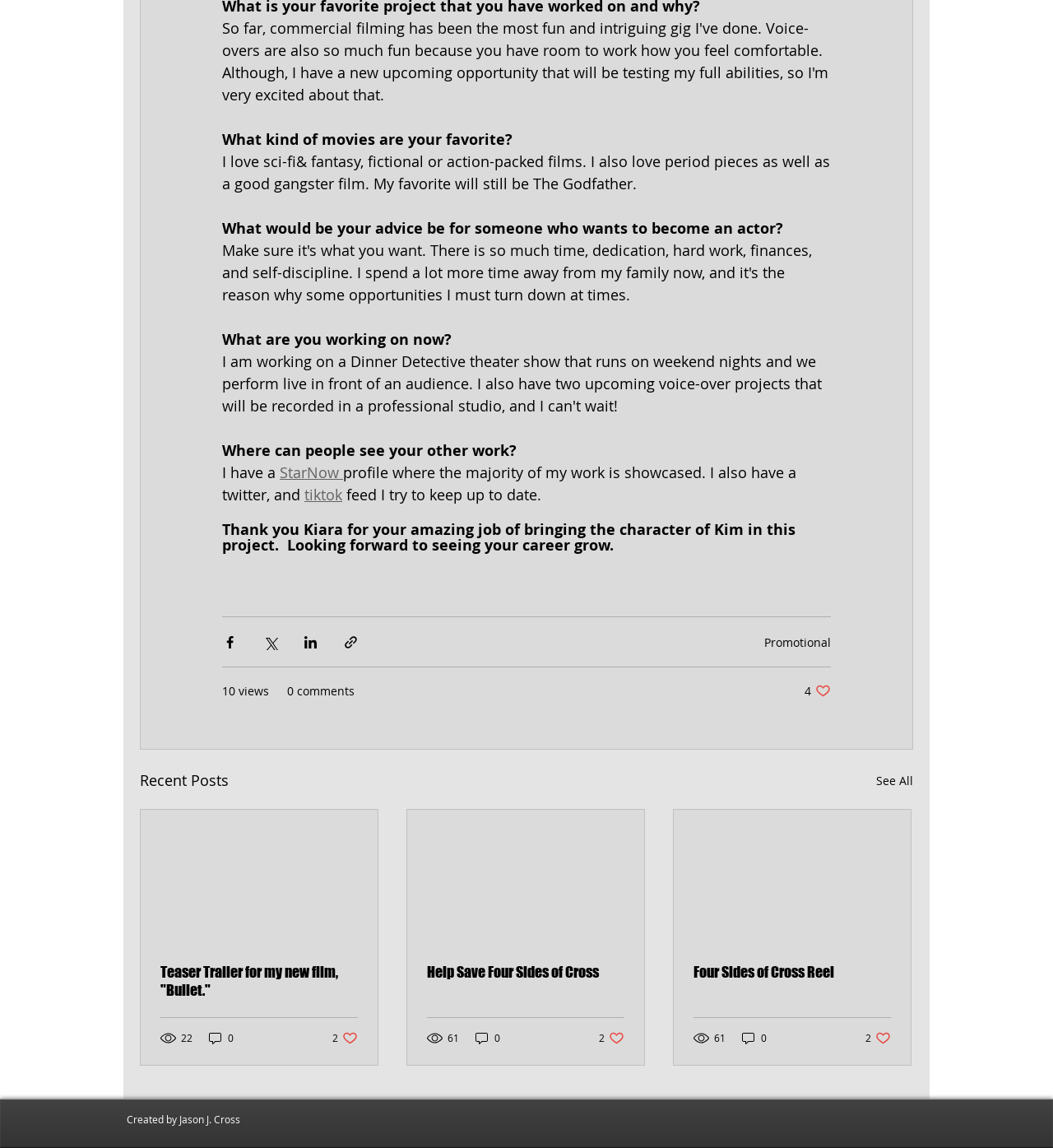Predict the bounding box coordinates of the UI element that matches this description: "0". The coordinates should be in the format [left, top, right, bottom] with each value between 0 and 1.

[0.703, 0.897, 0.73, 0.911]